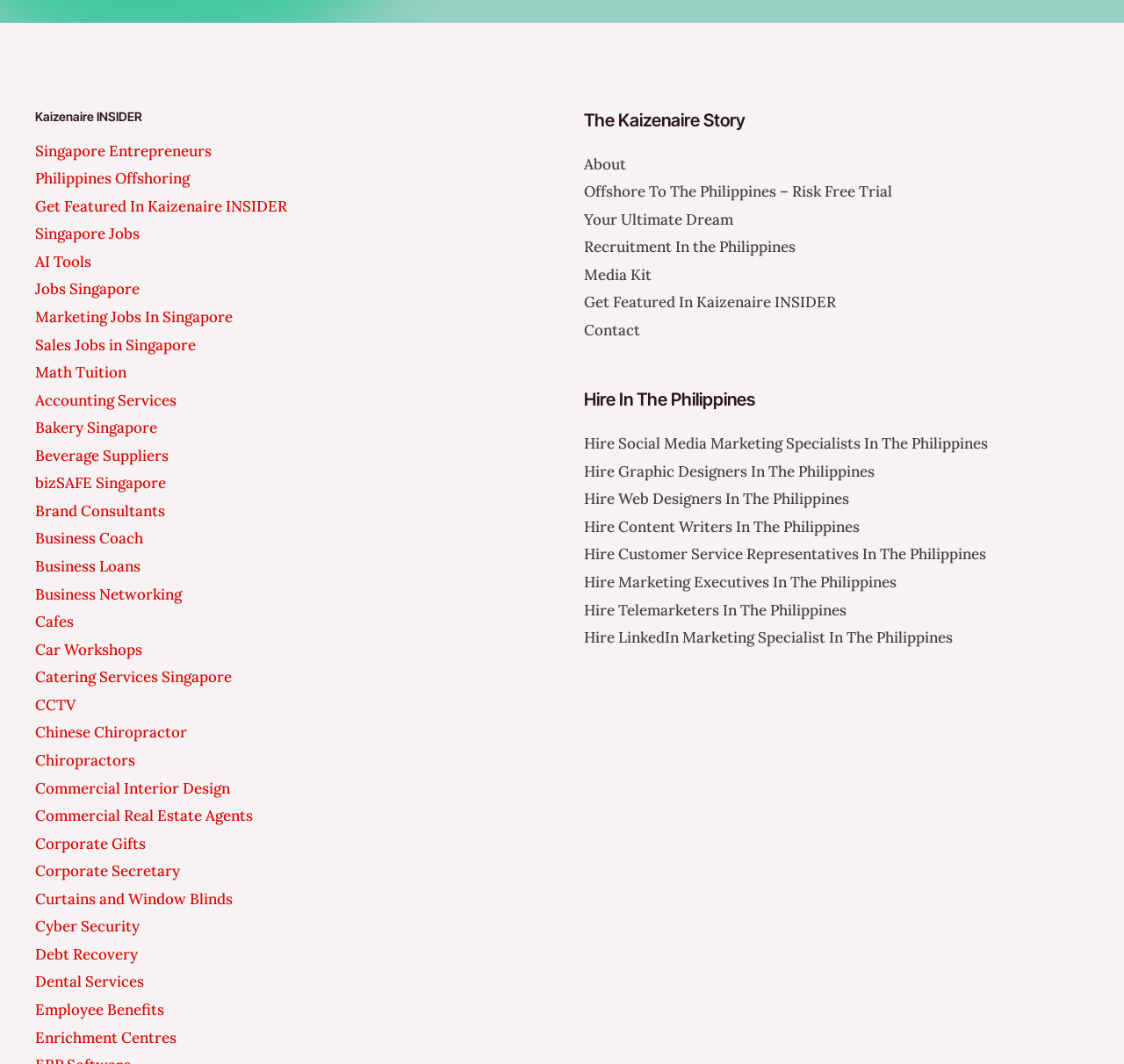Identify the bounding box coordinates of the area that should be clicked in order to complete the given instruction: "Click the 'Home' link". The bounding box coordinates should be four float numbers between 0 and 1, i.e., [left, top, right, bottom].

None